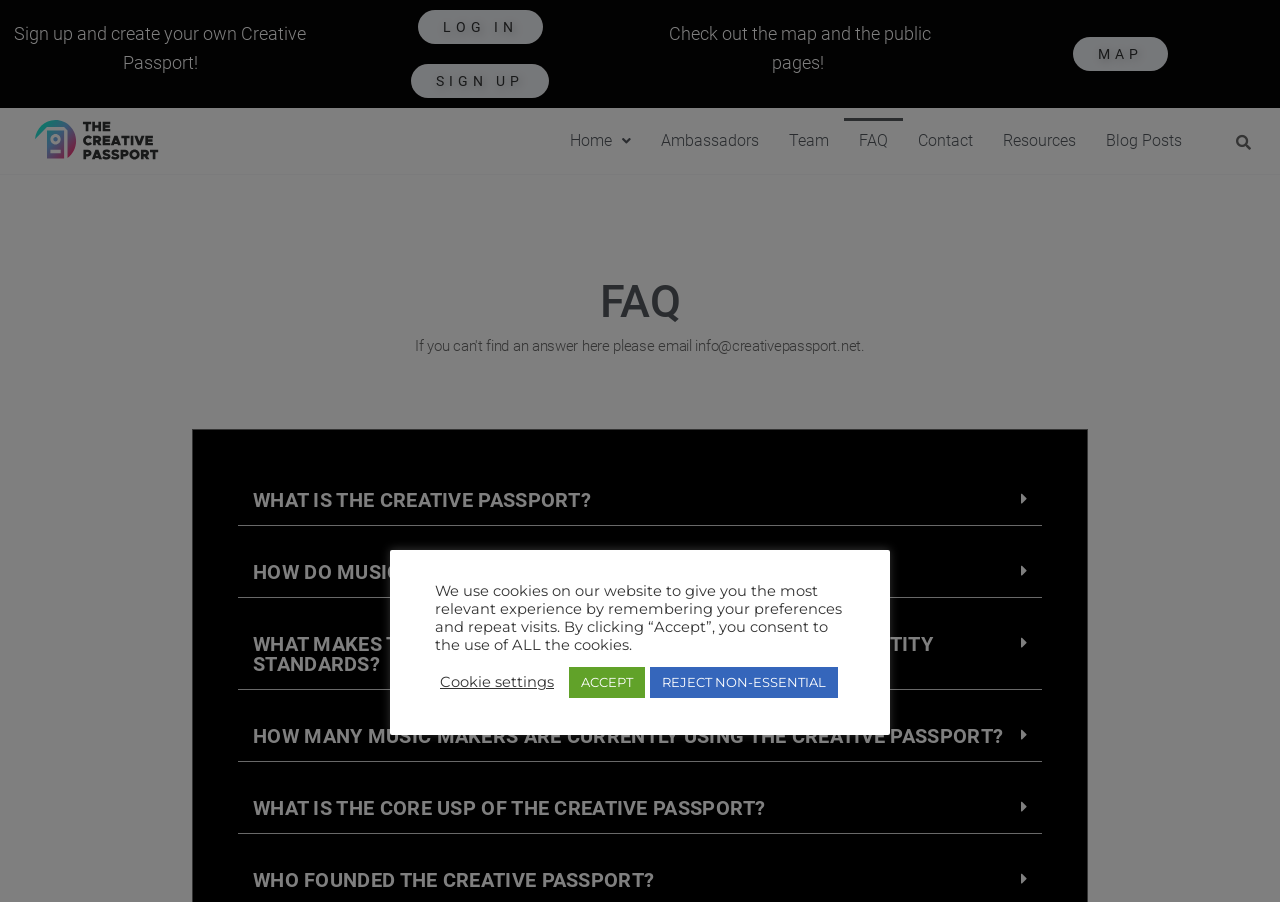Please give a concise answer to this question using a single word or phrase: 
What is the core USP of the Creative Passport?

Unknown